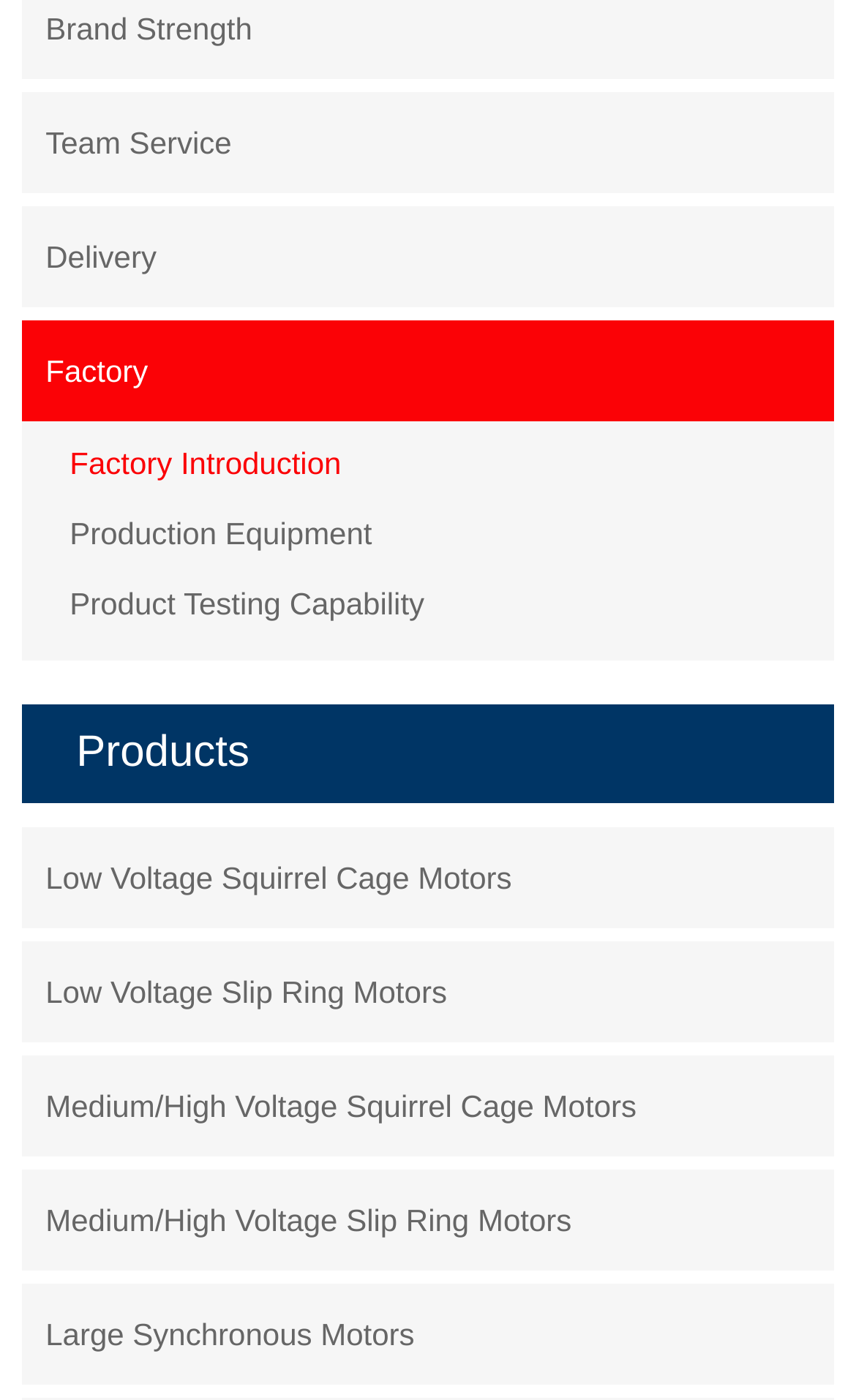Please find the bounding box coordinates in the format (top-left x, top-left y, bottom-right x, bottom-right y) for the given element description. Ensure the coordinates are floating point numbers between 0 and 1. Description: Delivery

[0.053, 0.16, 0.924, 0.207]